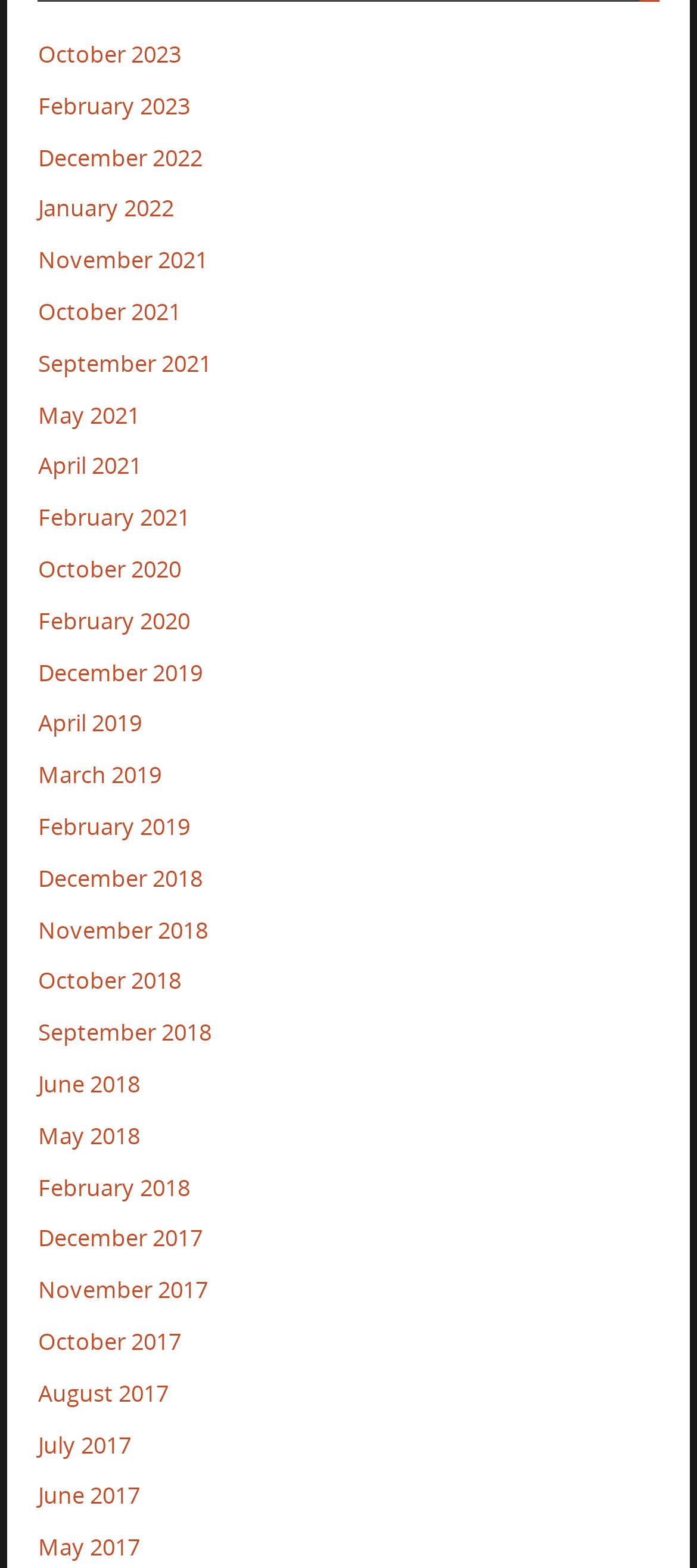Please determine the bounding box coordinates of the area that needs to be clicked to complete this task: 'view December 2019'. The coordinates must be four float numbers between 0 and 1, formatted as [left, top, right, bottom].

[0.055, 0.419, 0.29, 0.438]